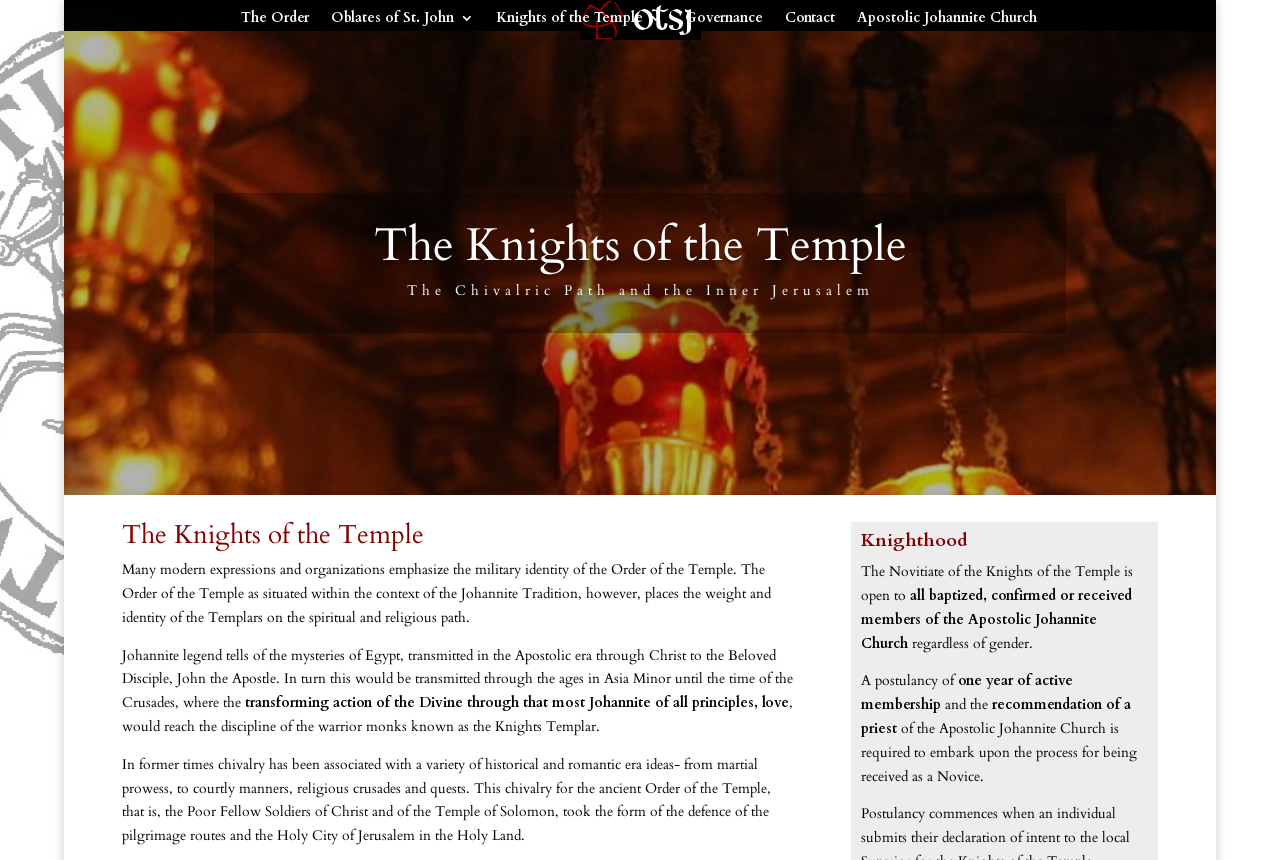Please determine the bounding box of the UI element that matches this description: Adoption Law. The coordinates should be given as (top-left x, top-left y, bottom-right x, bottom-right y), with all values between 0 and 1.

None